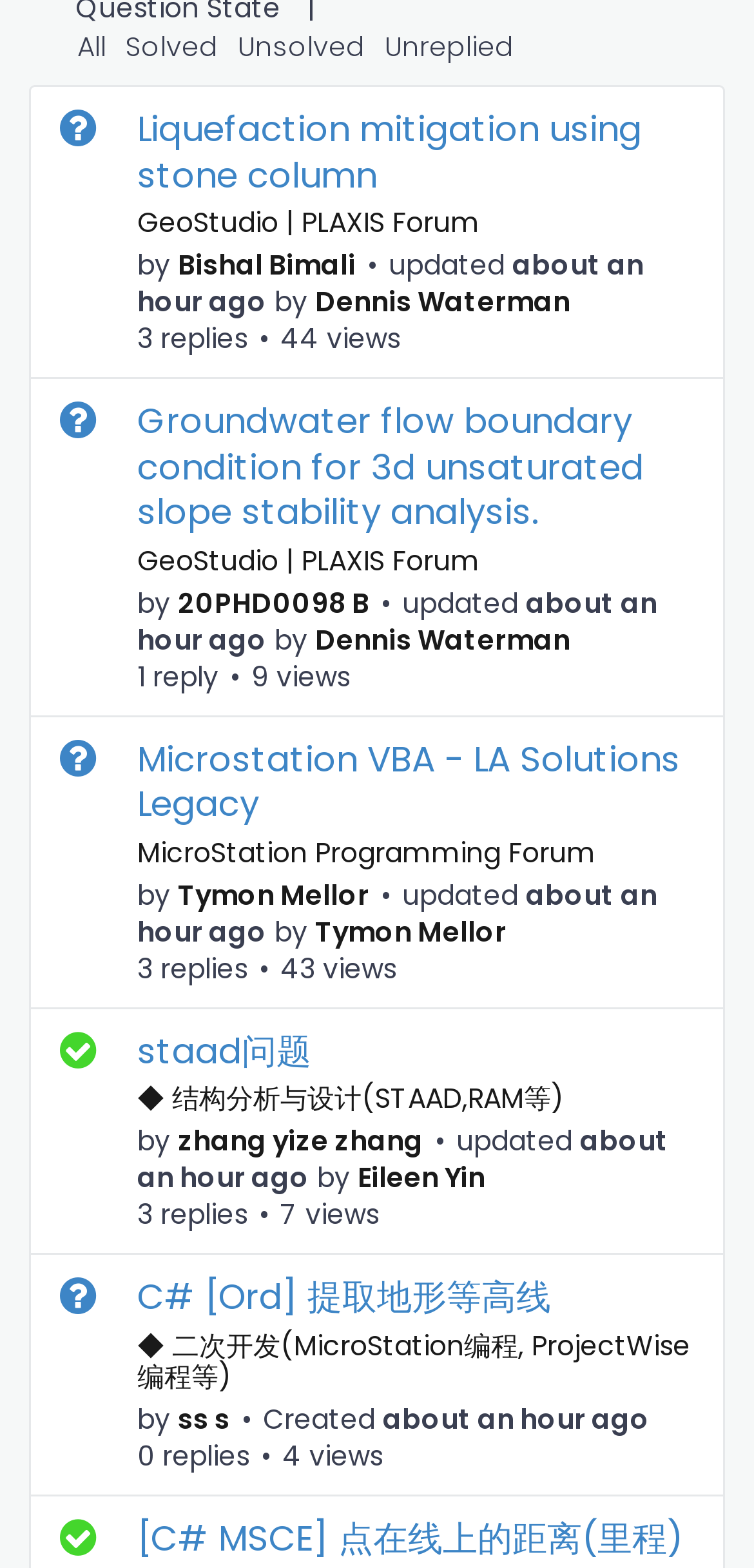Pinpoint the bounding box coordinates of the clickable element to carry out the following instruction: "View question about Liquefaction mitigation using stone column."

[0.182, 0.067, 0.851, 0.127]